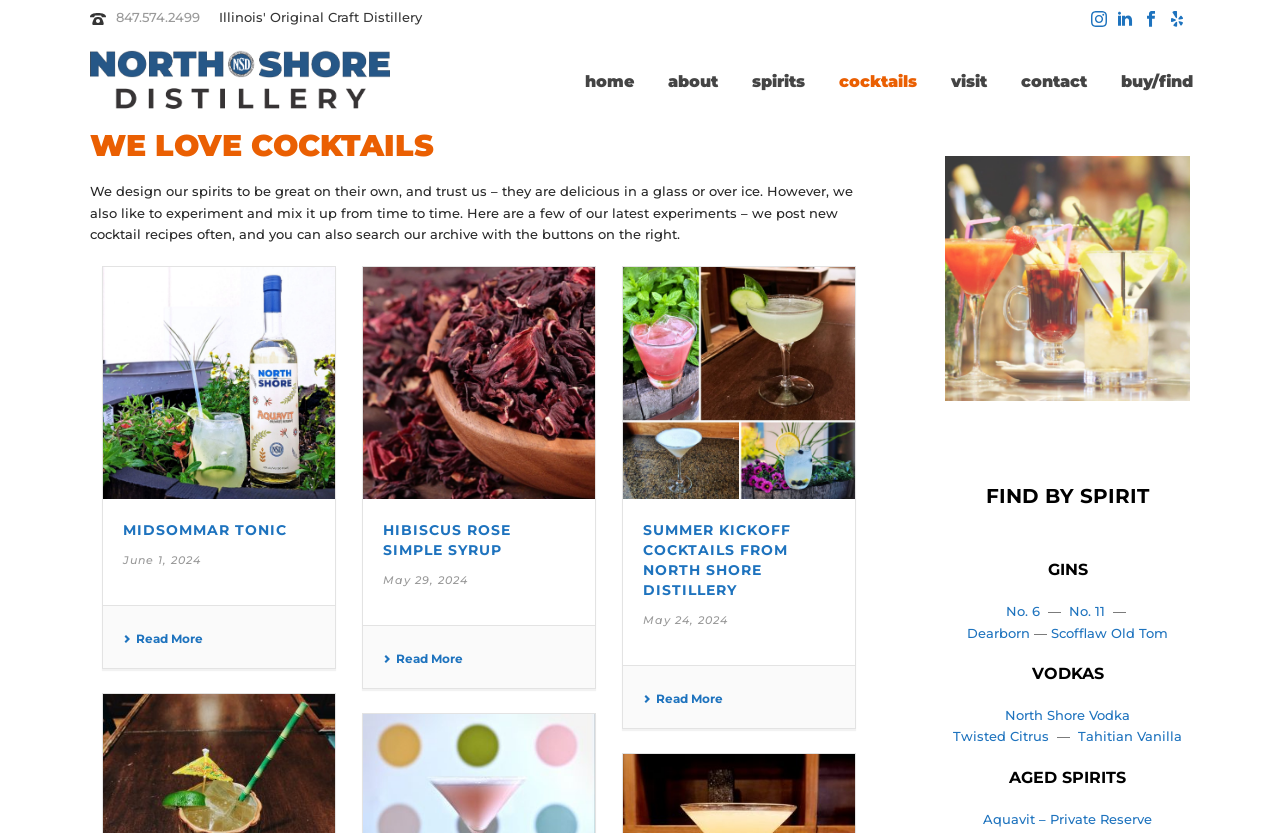Could you identify the text that serves as the heading for this webpage?

WE LOVE COCKTAILS